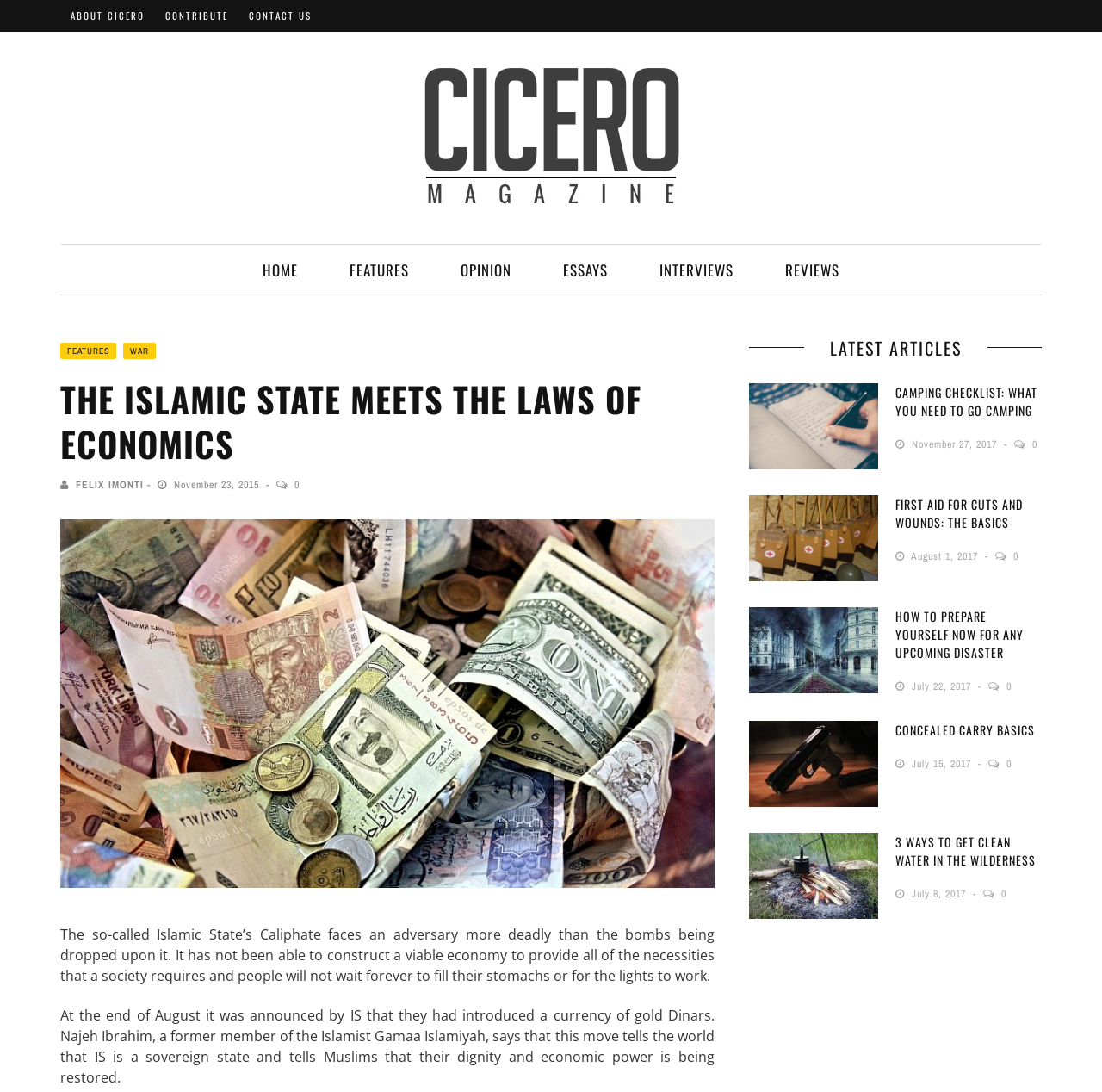How many latest articles are listed?
Based on the image, give a concise answer in the form of a single word or short phrase.

5